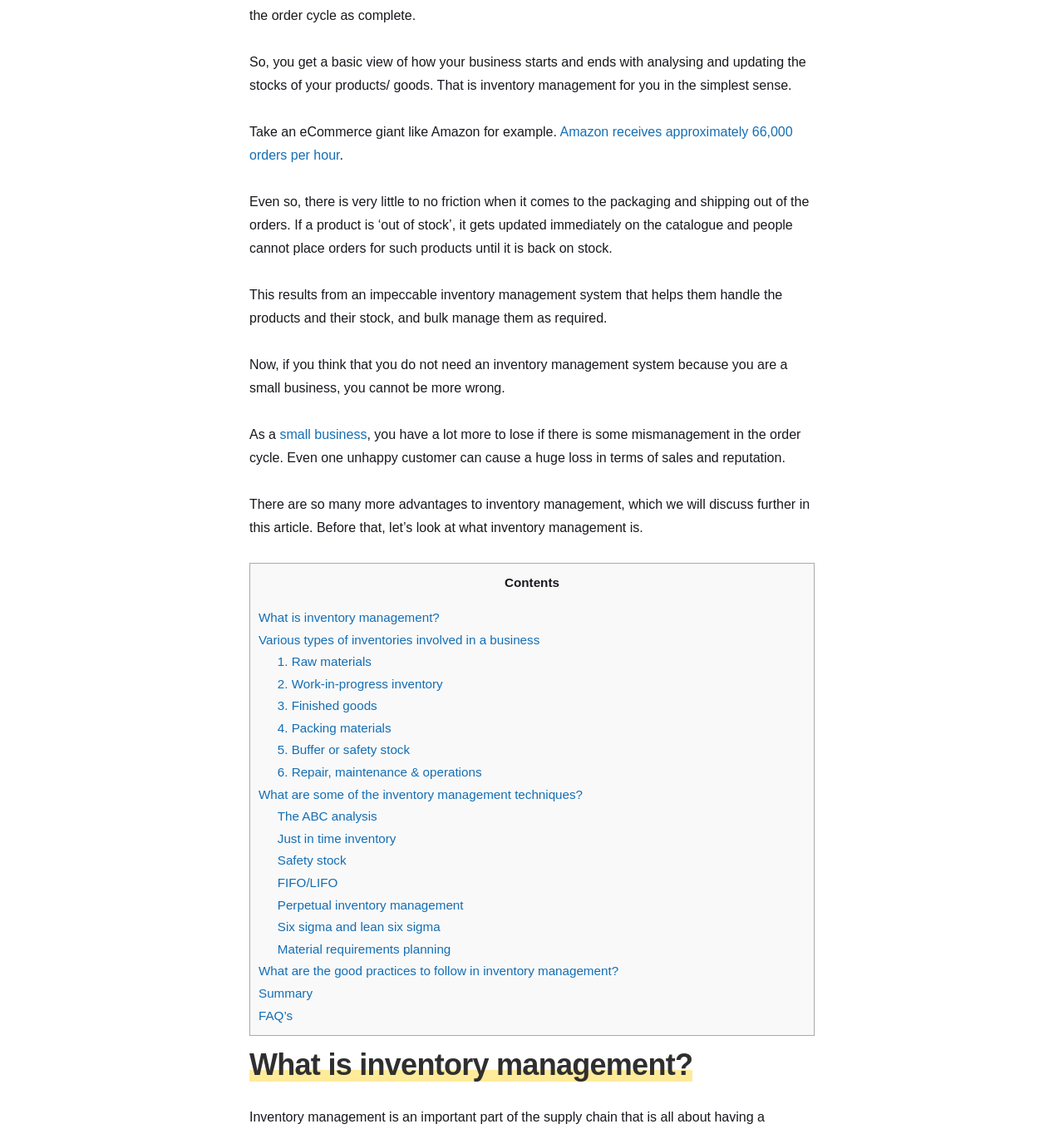Indicate the bounding box coordinates of the element that needs to be clicked to satisfy the following instruction: "Click on 'What is inventory management?'". The coordinates should be four float numbers between 0 and 1, i.e., [left, top, right, bottom].

[0.243, 0.54, 0.413, 0.553]